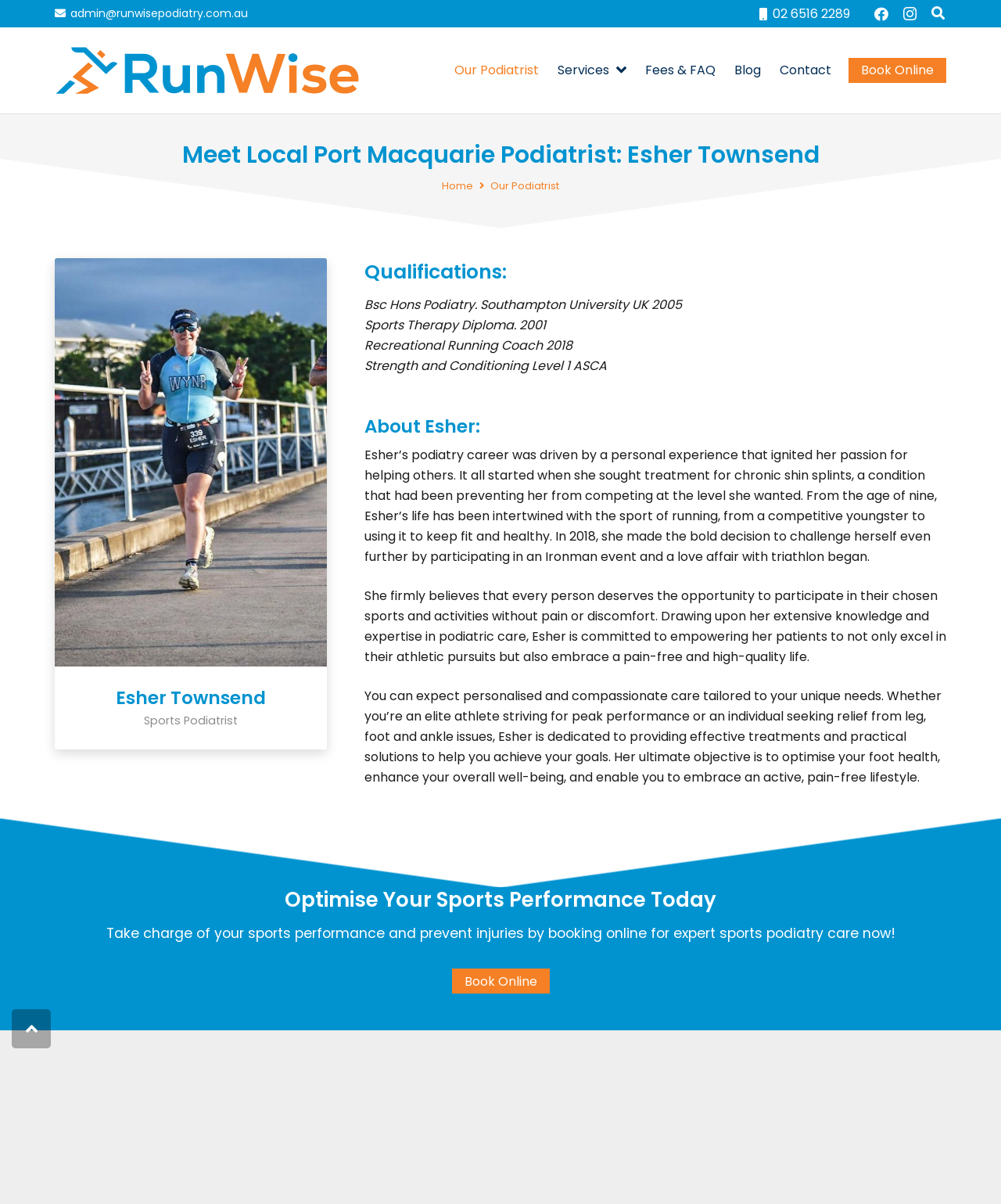Identify the bounding box for the element characterized by the following description: "02 6516 2289".

[0.307, 0.664, 0.384, 0.681]